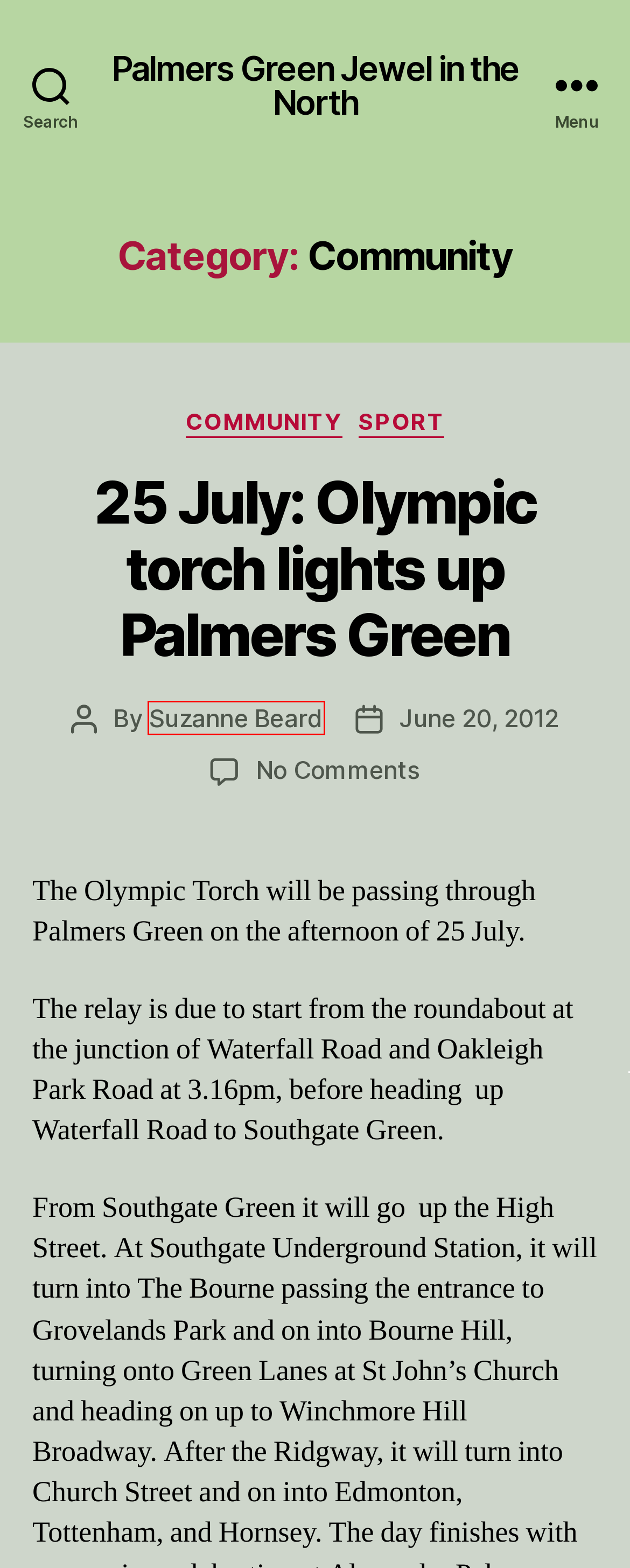Analyze the screenshot of a webpage with a red bounding box and select the webpage description that most accurately describes the new page resulting from clicking the element inside the red box. Here are the candidates:
A. Community – Palmers Green Jewel in the North
B. A message from Enfield’s past – Palmers Green Jewel in the North
C. spooky – Palmers Green Jewel in the North
D. 25 July: Olympic torch lights up Palmers Green – Palmers Green Jewel in the North
E. Palmers Green Jewel in the North – Palmers Green history, people and community
F. Green Lanes – Palmers Green Jewel in the North
G. Sport – Palmers Green Jewel in the North
H. Suzanne Beard – Palmers Green Jewel in the North

H